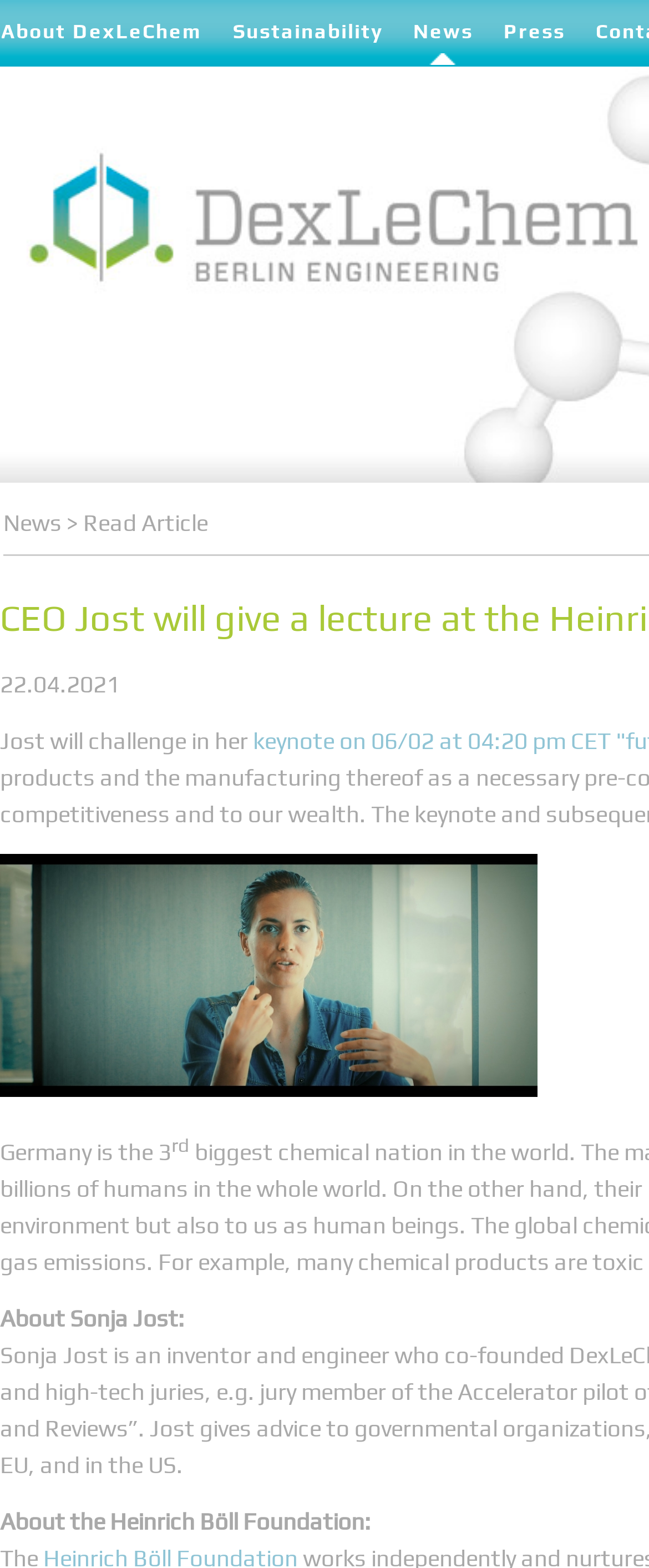Illustrate the webpage thoroughly, mentioning all important details.

The webpage appears to be an event page for a lecture by Sonja Jost at the Heinrich-Böll Foundation of the German Green Party. At the top, there are four links: "About DexLeChem", "Sustainability", "News", and "Press", which are positioned horizontally across the page.

Below these links, there is a section with a link to "News" and a "Read Article" button to the right of it. Underneath this section, there is a timestamp "22.04.2021" indicating the date of the event.

The main content of the page is a brief description of the lecture, which starts with the sentence "Jost will challenge in her..." and continues with some information about Germany being the 3rd in something, with the "rd" in superscript.

Further down the page, there are two paragraphs of text: one about Sonja Jost and another about the Heinrich Böll Foundation. These paragraphs are positioned vertically, one below the other, and take up a significant portion of the page.